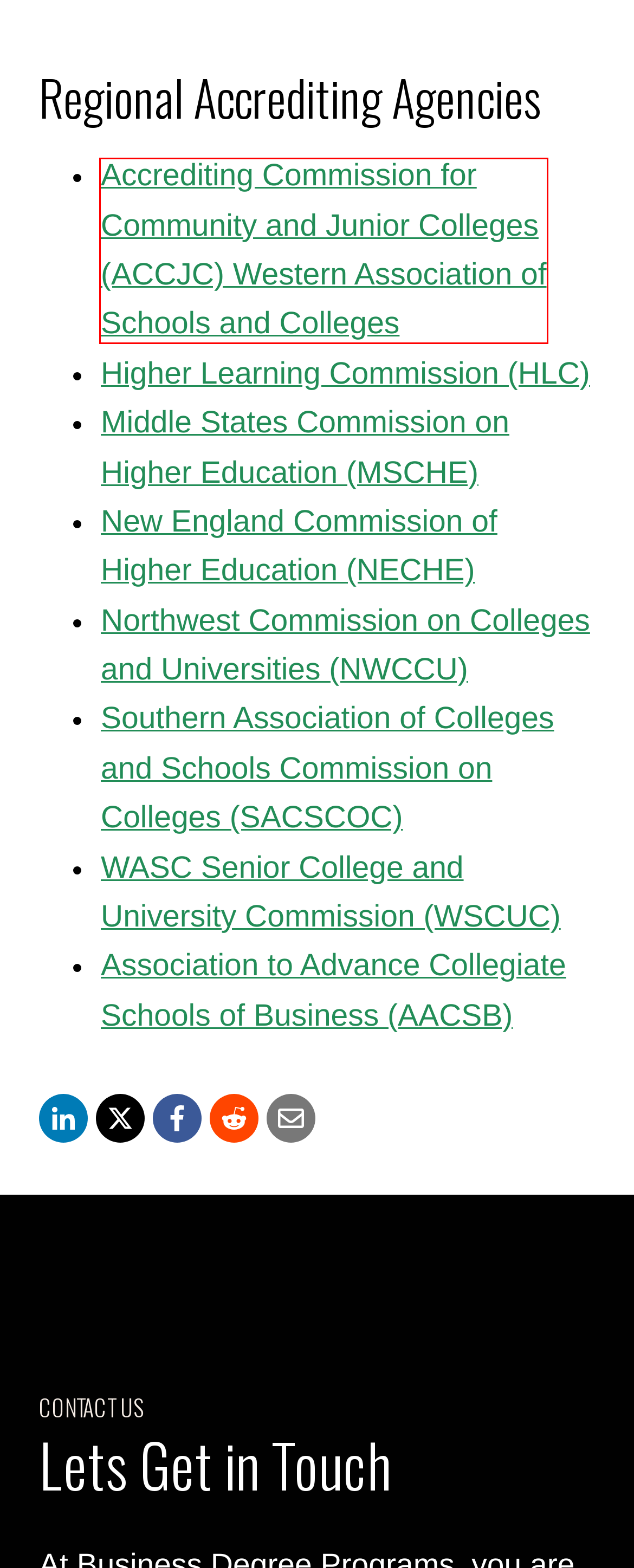Review the screenshot of a webpage which includes a red bounding box around an element. Select the description that best fits the new webpage once the element in the bounding box is clicked. Here are the candidates:
A. Salary Projections Sites for U.S. States
B. Terms of Service - Business Degree Programs
C. Global Business Education Network | AACSB
D. Home - Business Degree Programs
E. Regional Accrediting Organizations | Council for Higher Education Accreditation
F. Contact - Business Degree Programs
G. O*NET OnLine
H. States - Business Degree Programs

E